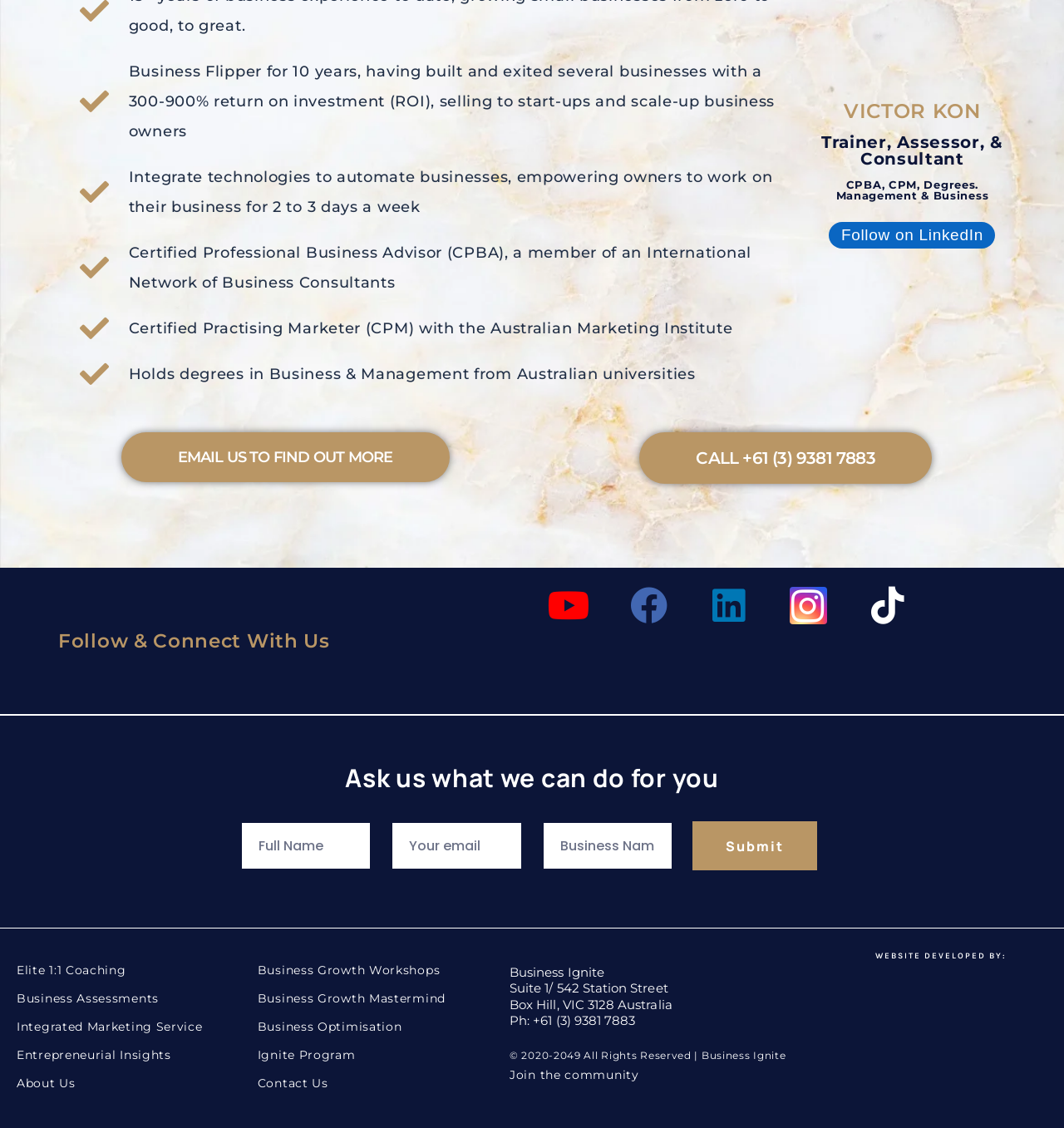Find and provide the bounding box coordinates for the UI element described with: "Call +61 (3) 9381 7883".

[0.601, 0.383, 0.876, 0.429]